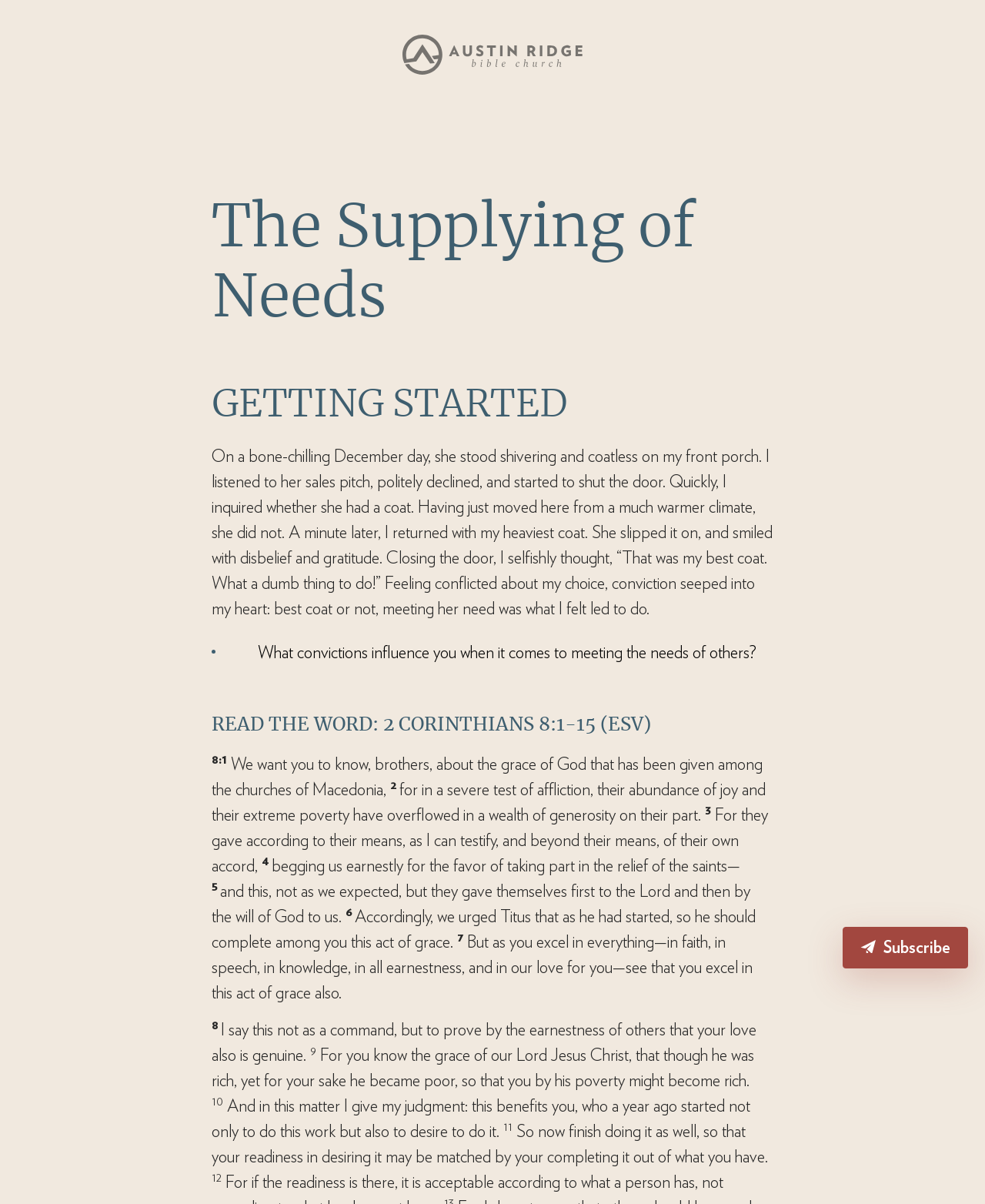Please study the image and answer the question comprehensively:
What is the name of the person mentioned in the story?

The story does not mention the name of the person who gave their best coat to someone in need. The focus of the story is on the act of kindness and generosity, rather than the specific individuals involved.